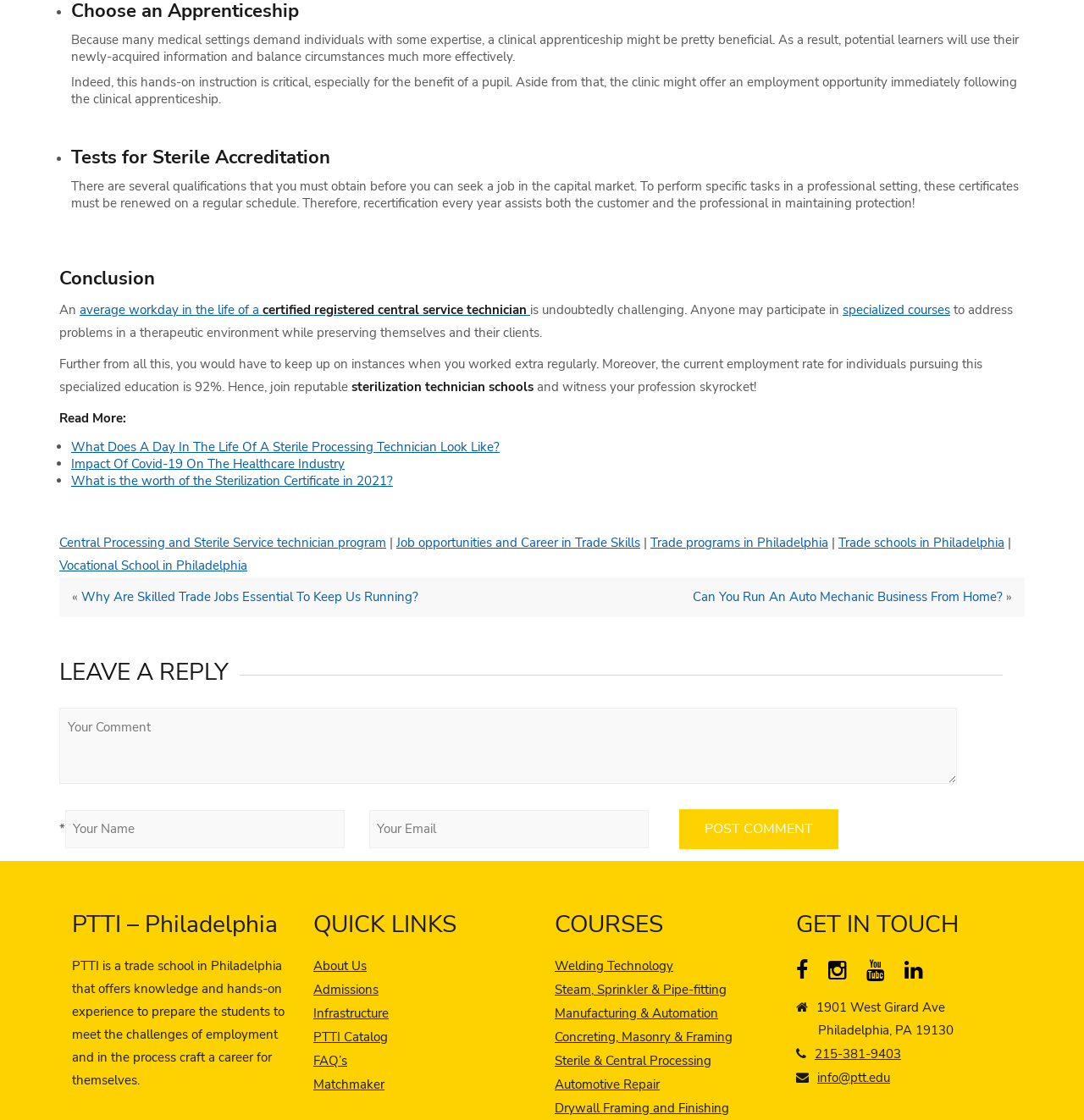How many links are provided under QUICK LINKS?
Using the image, provide a concise answer in one word or a short phrase.

7